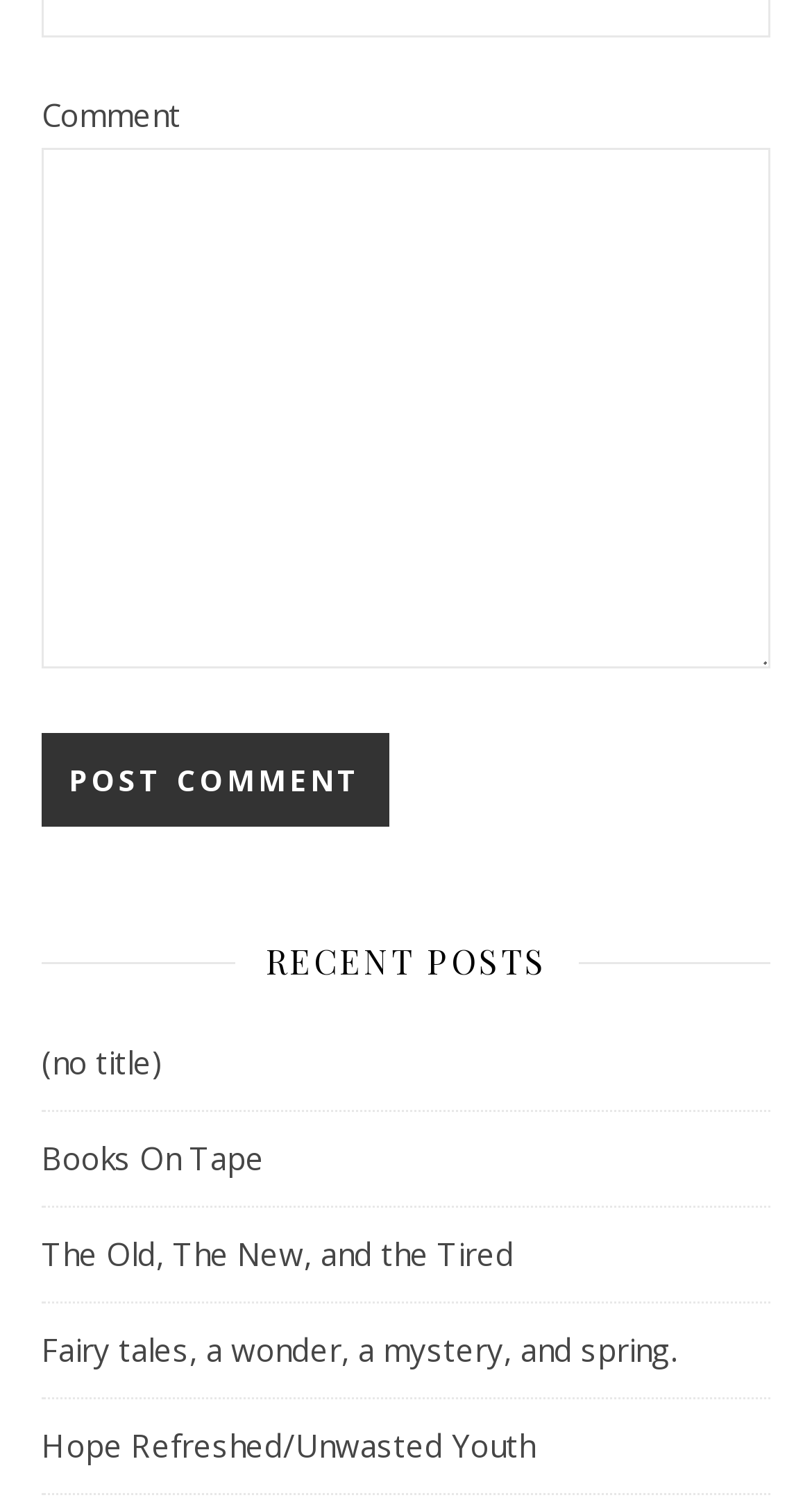What is the text on the button?
Please provide a full and detailed response to the question.

I looked at the button element and found that it contains the text 'POST COMMENT'.